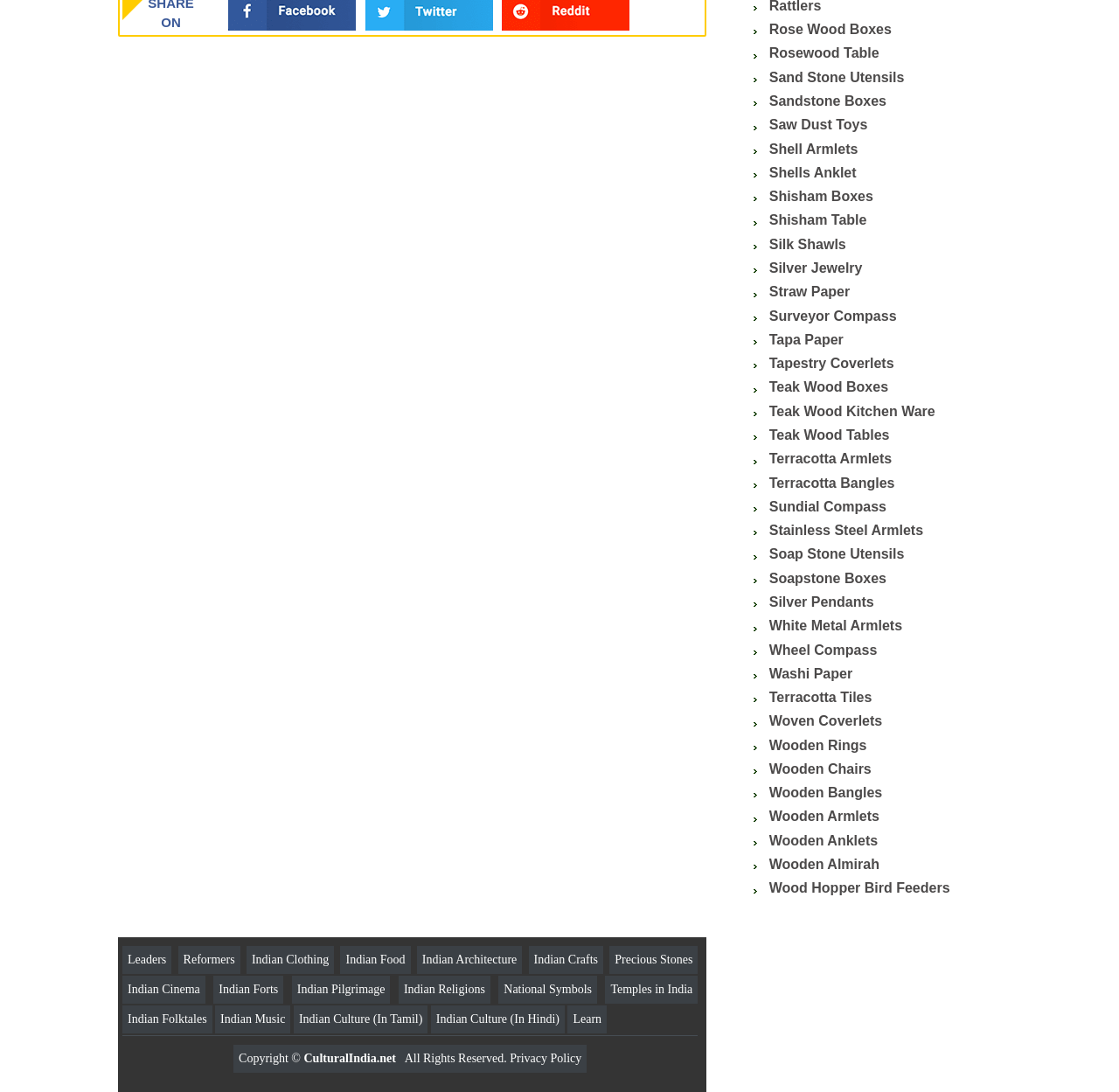How many product categories are there?
Provide a thorough and detailed answer to the question.

I counted the number of links on the webpage, each representing a product category, and found 40 of them.